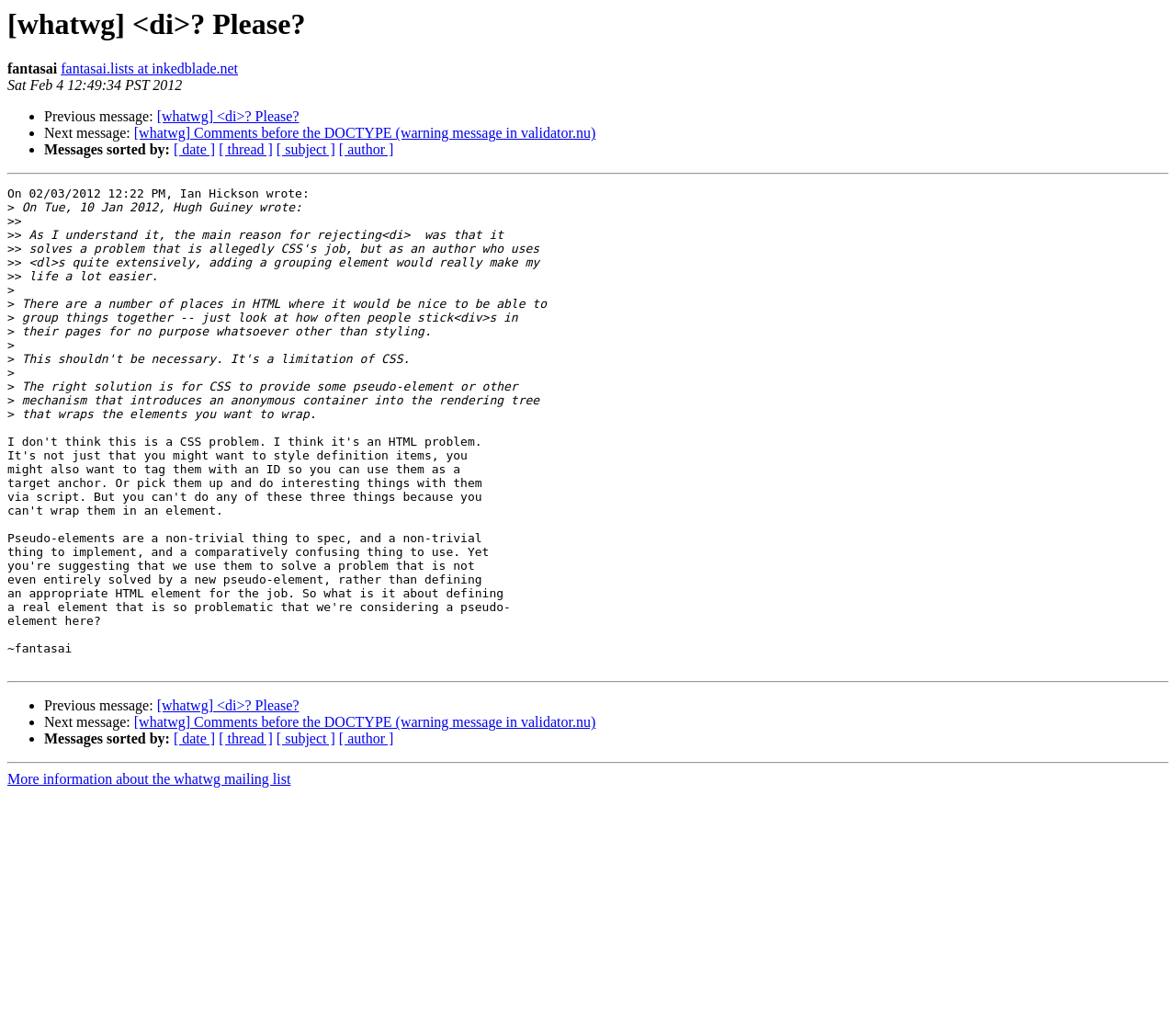Please determine the main heading text of this webpage.

[whatwg] <di>? Please?